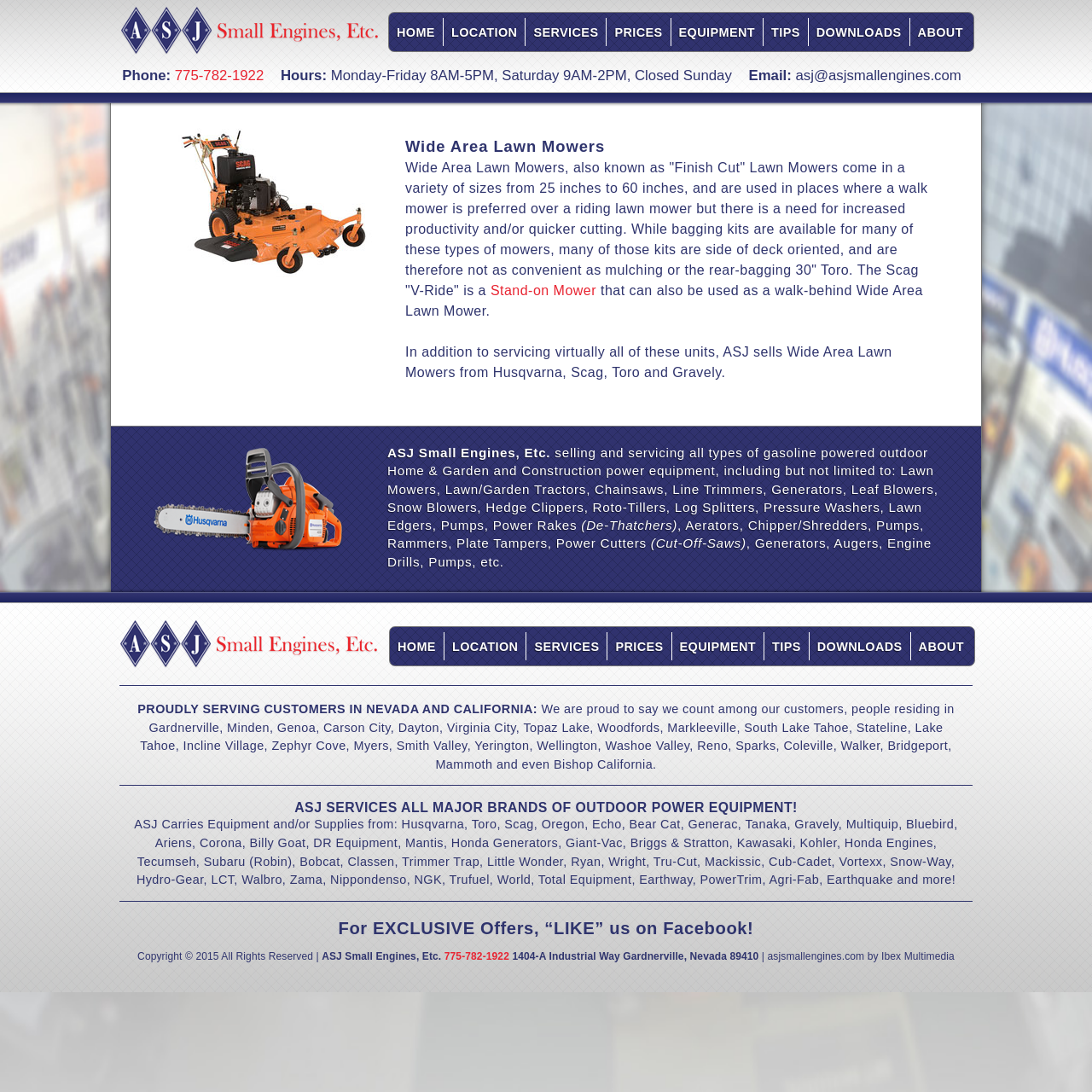What is the phone number of ASJ Small Engines, Etc.?
Please provide a single word or phrase based on the screenshot.

775-782-1922